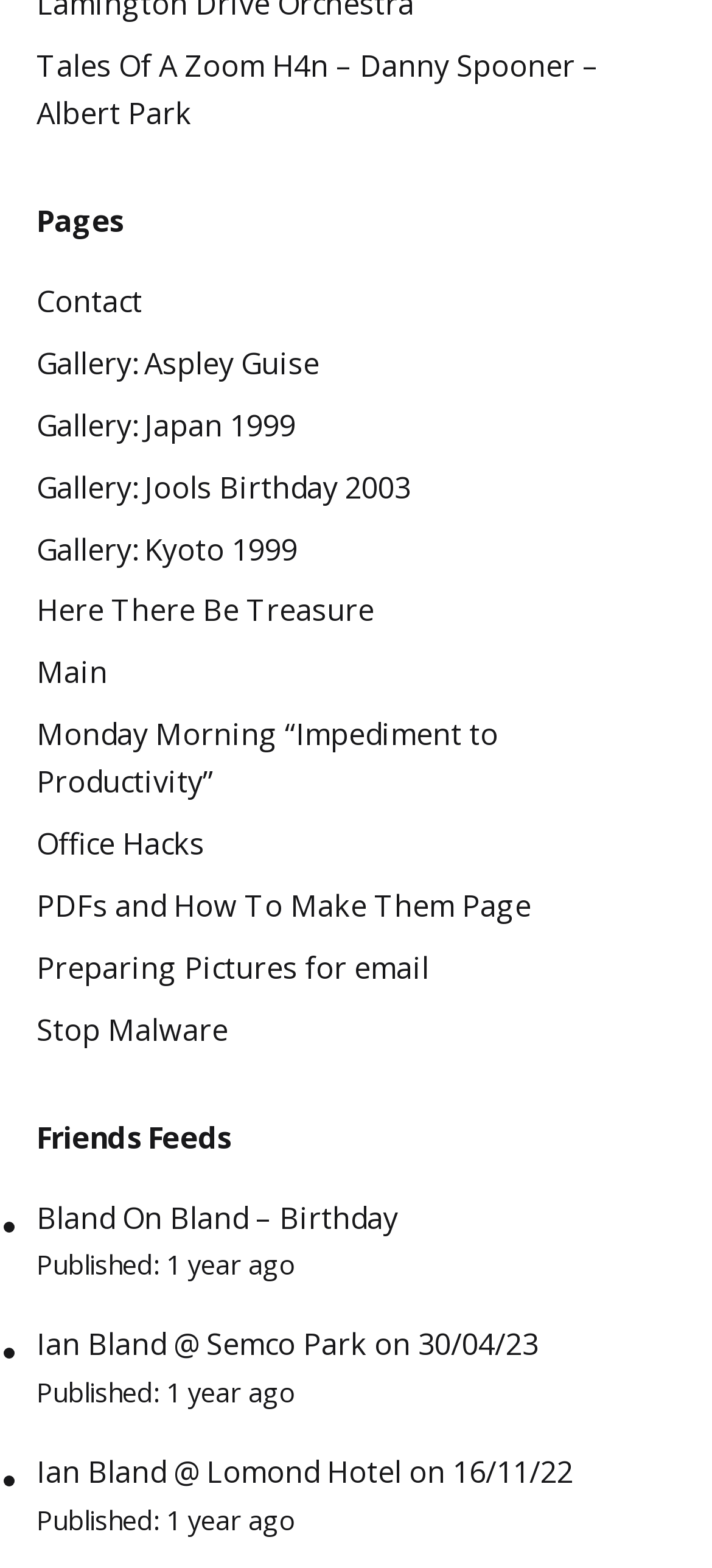Determine the bounding box coordinates (top-left x, top-left y, bottom-right x, bottom-right y) of the UI element described in the following text: Main

[0.051, 0.416, 0.151, 0.442]